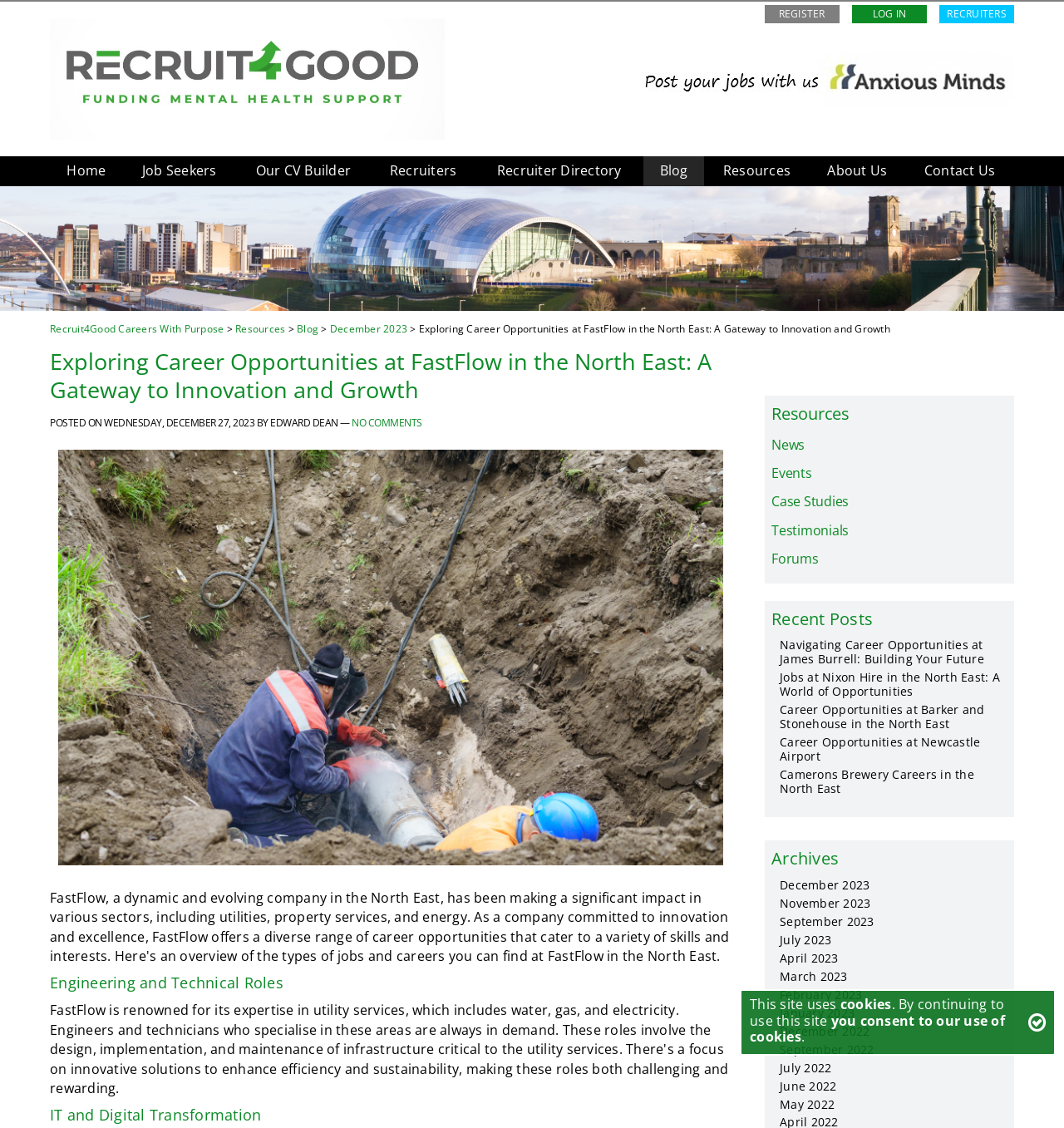What is the title of the first job category?
Provide an in-depth and detailed explanation in response to the question.

I looked at the webpage and found the first job category title, which is 'Engineering and Technical Roles'. This title is a heading element and is located at the top of the job categories section.